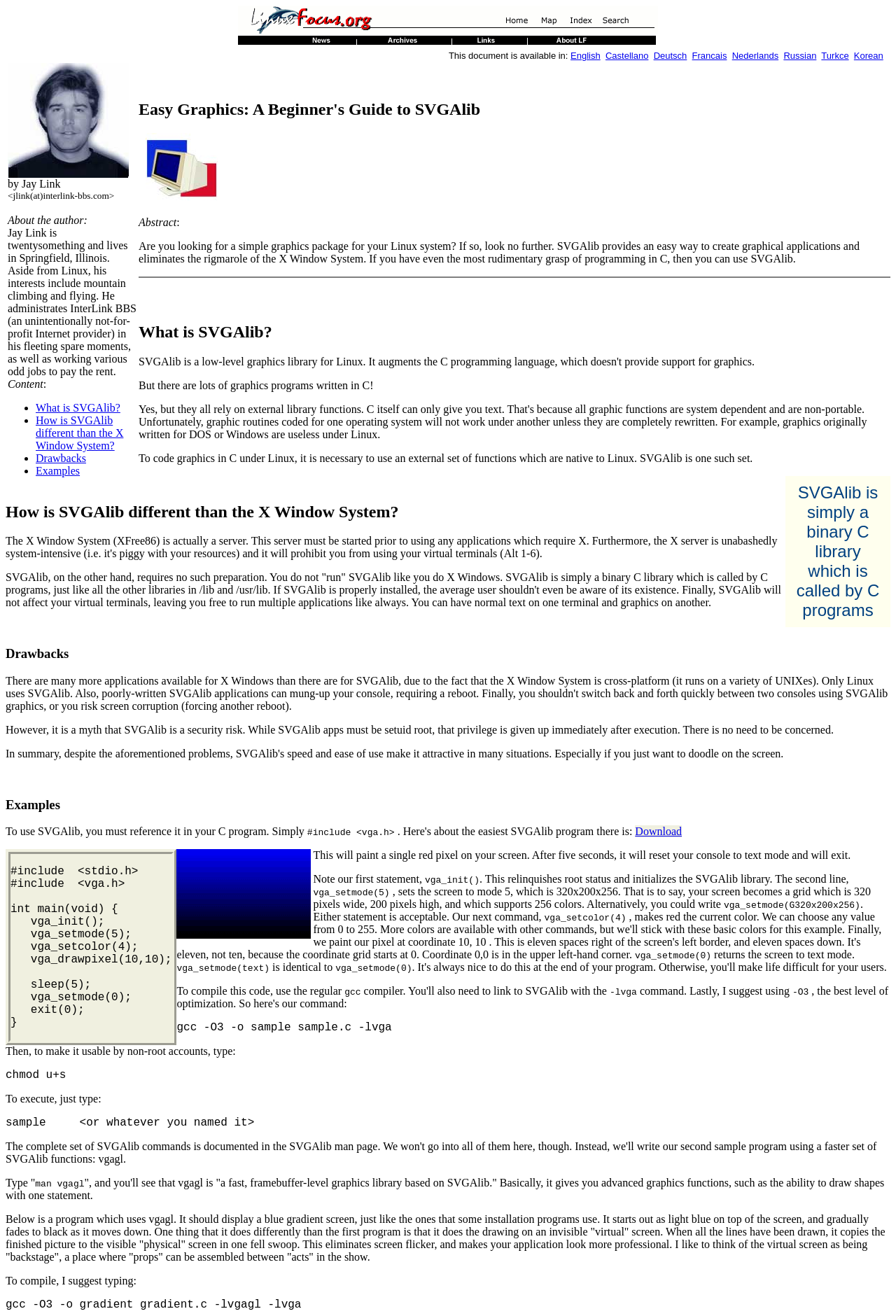What is the interest of the author besides Linux?
Using the image as a reference, answer with just one word or a short phrase.

Mountain climbing and flying